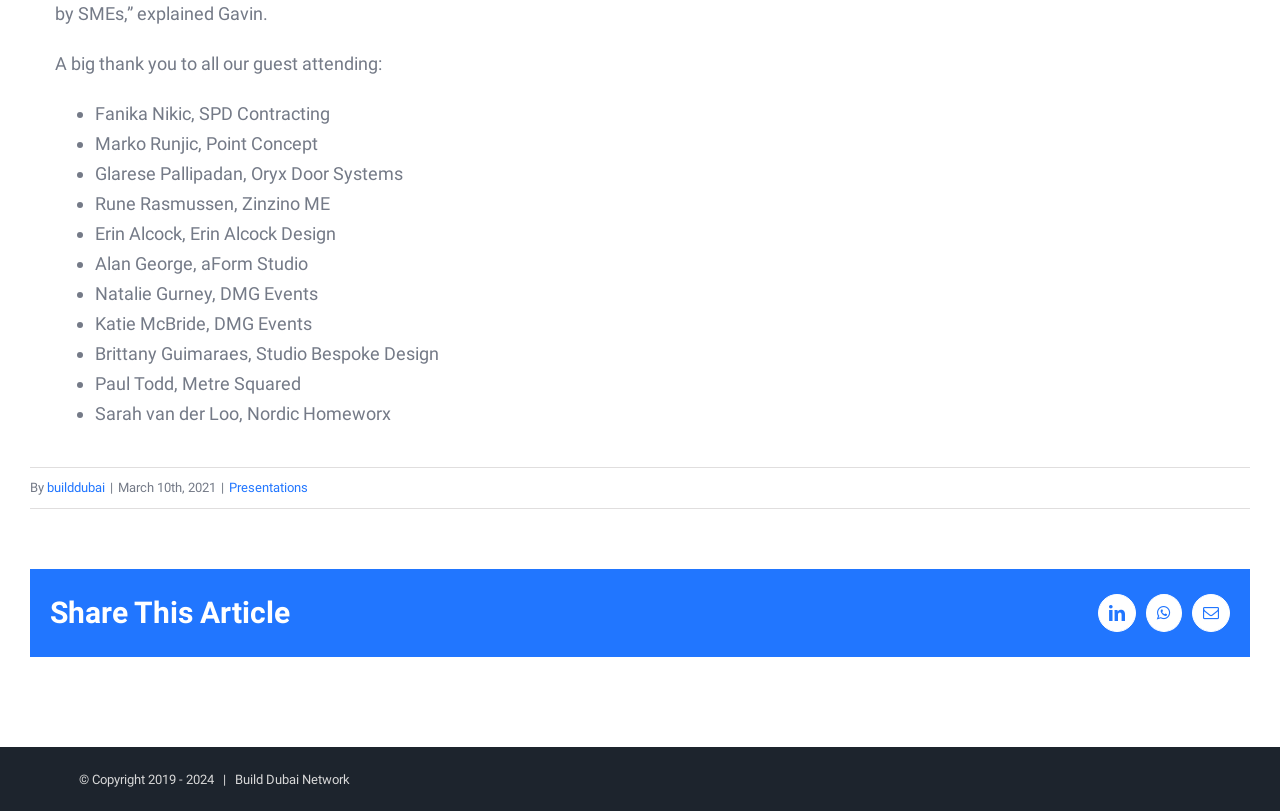What is the event thanking guests for attending?
Deliver a detailed and extensive answer to the question.

The webpage does not explicitly mention the event name, but it thanks several guests for attending, suggesting that it is an event-related webpage.